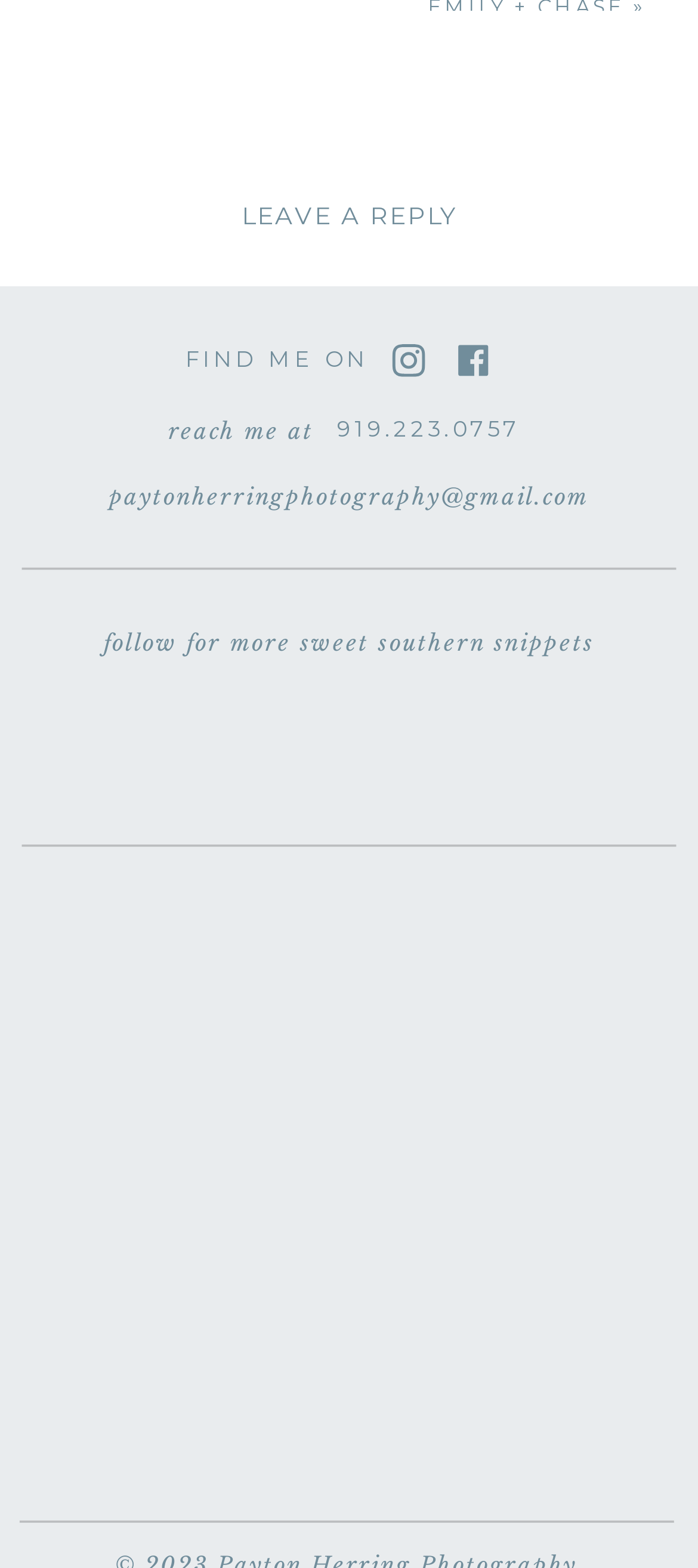Locate the bounding box coordinates of the UI element described by: "paytonherringphotography@gmail.com". The bounding box coordinates should consist of four float numbers between 0 and 1, i.e., [left, top, right, bottom].

[0.034, 0.303, 0.966, 0.324]